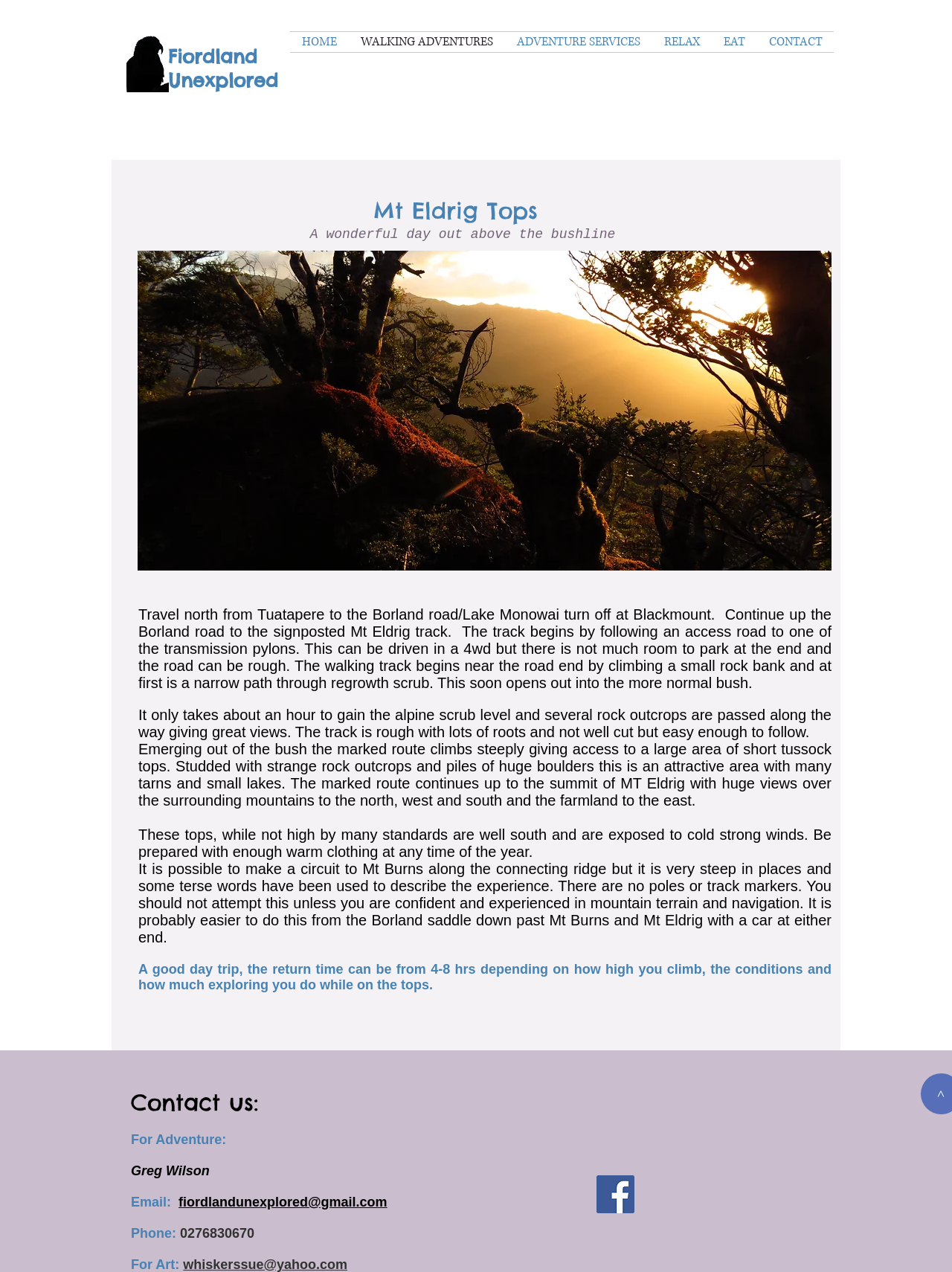Locate the coordinates of the bounding box for the clickable region that fulfills this instruction: "Explore WALKING ADVENTURES".

[0.366, 0.025, 0.53, 0.041]